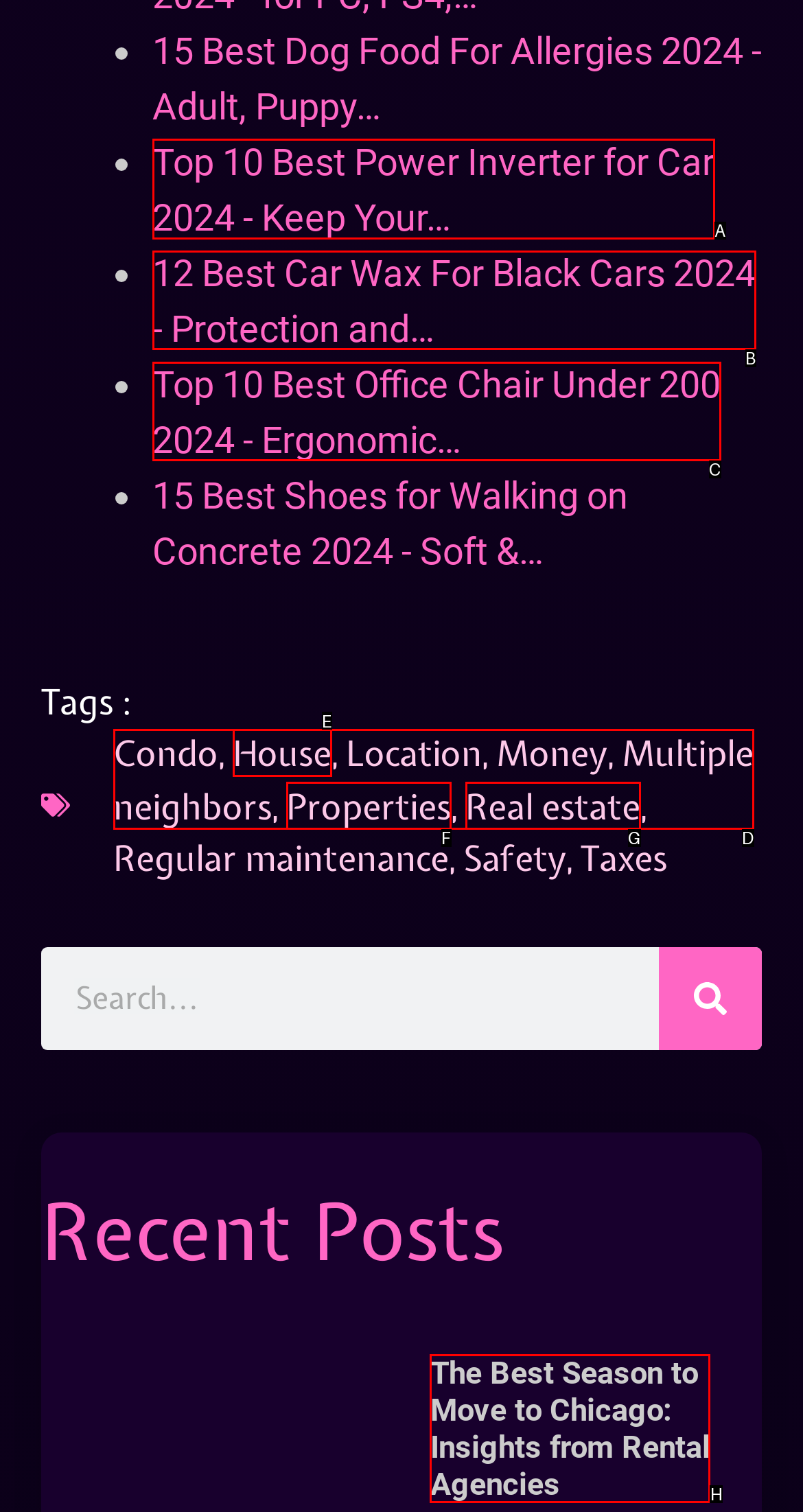Determine which HTML element to click for this task: View the top 10 best power inverter for car Provide the letter of the selected choice.

A